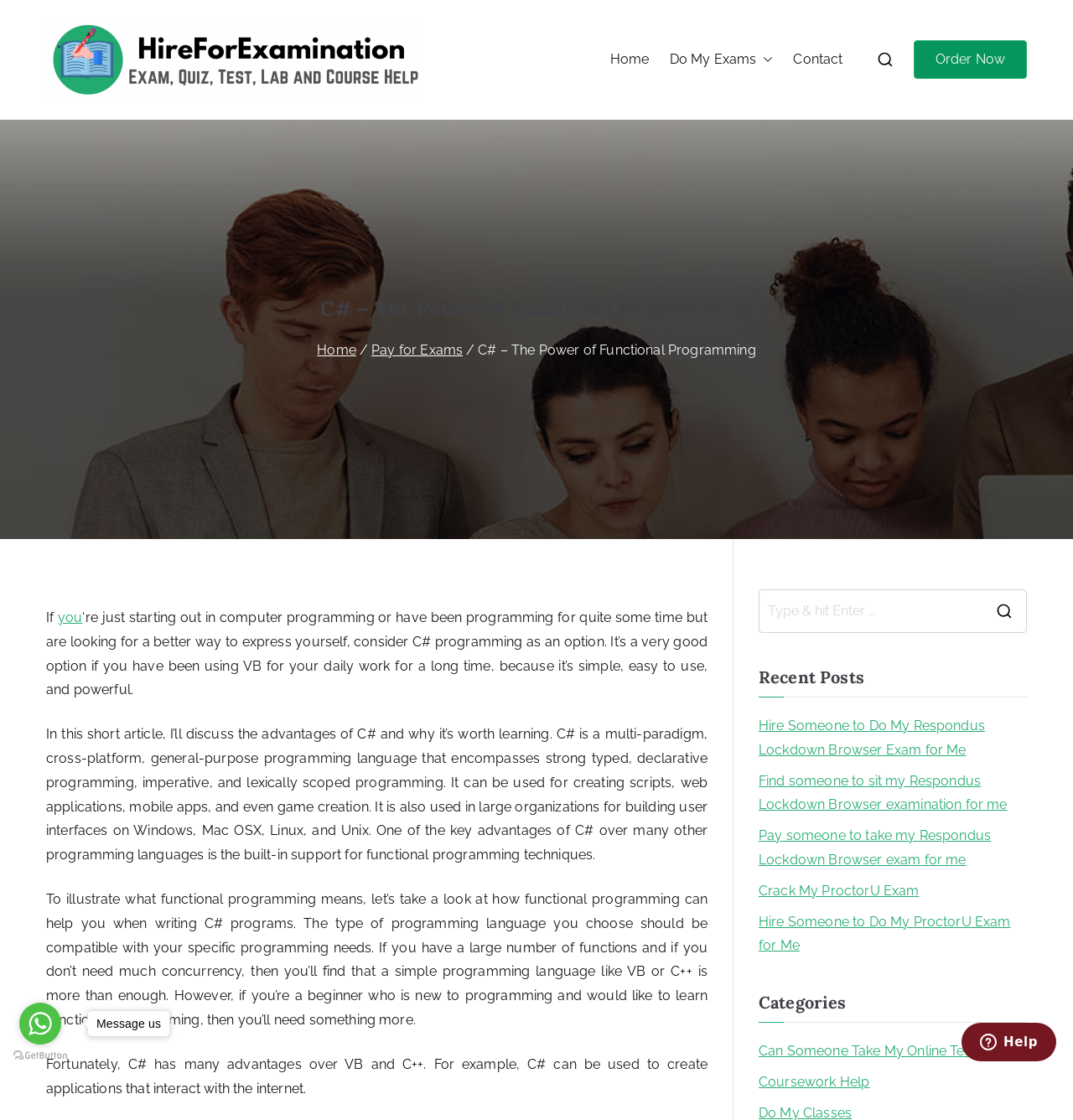What is the purpose of the 'Recent Posts' section?
Based on the image, provide a one-word or brief-phrase response.

To display recent articles